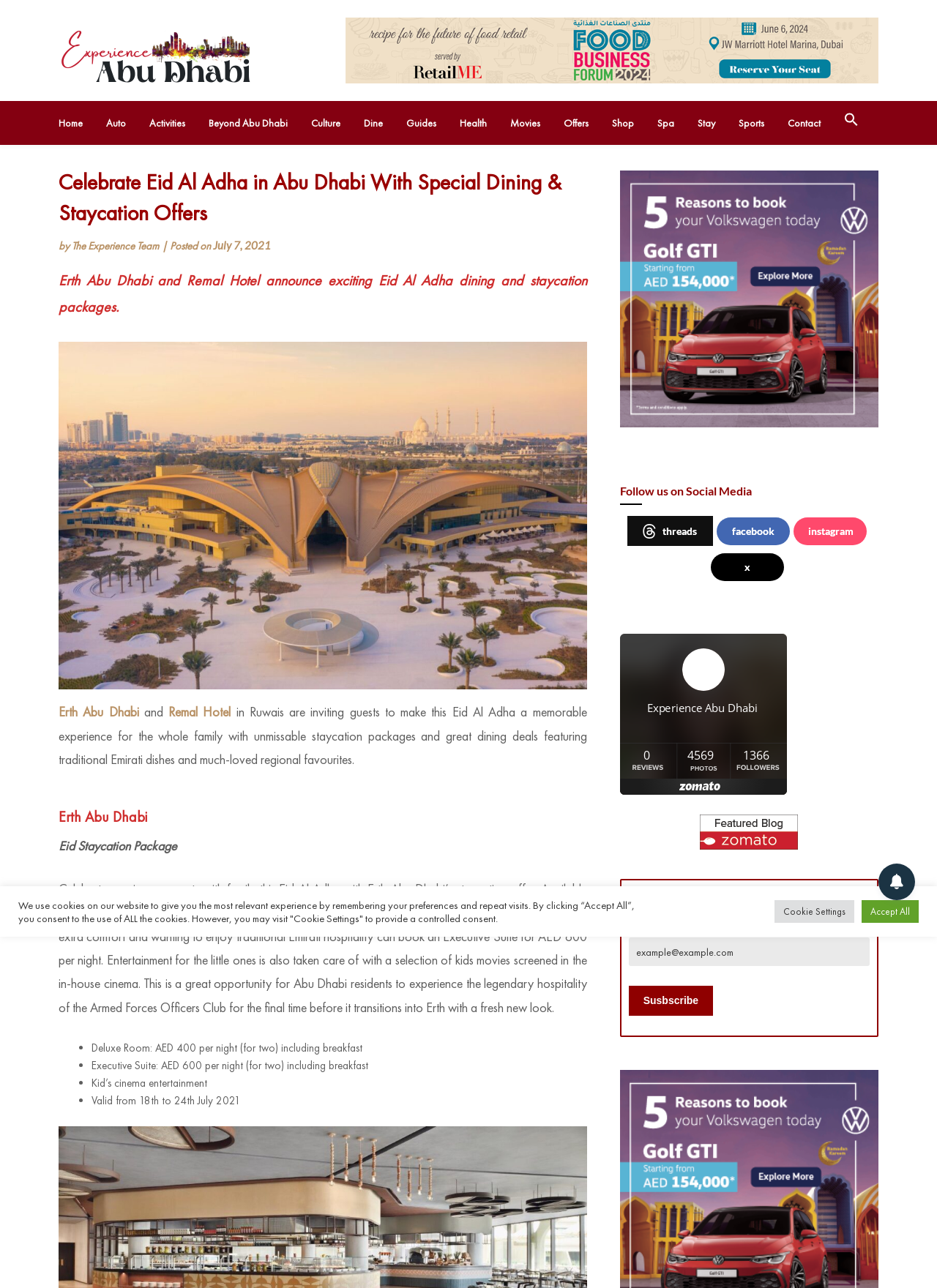Find the bounding box of the UI element described as: "alt="Experience Abu Dhabi"". The bounding box coordinates should be given as four float values between 0 and 1, i.e., [left, top, right, bottom].

[0.062, 0.008, 0.275, 0.076]